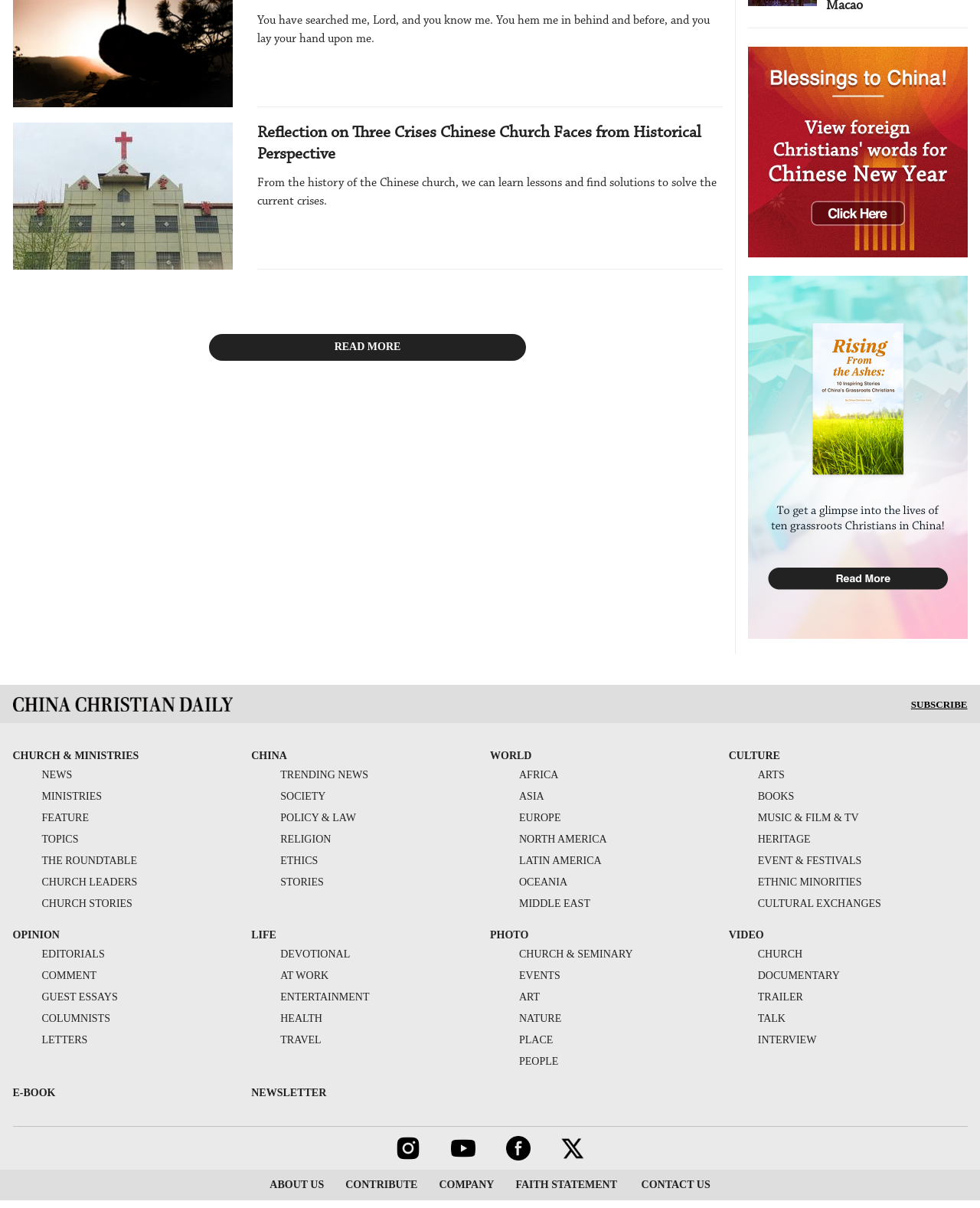Can you find the bounding box coordinates for the element to click on to achieve the instruction: "Click on the 'LOGO'"?

[0.013, 0.577, 0.237, 0.59]